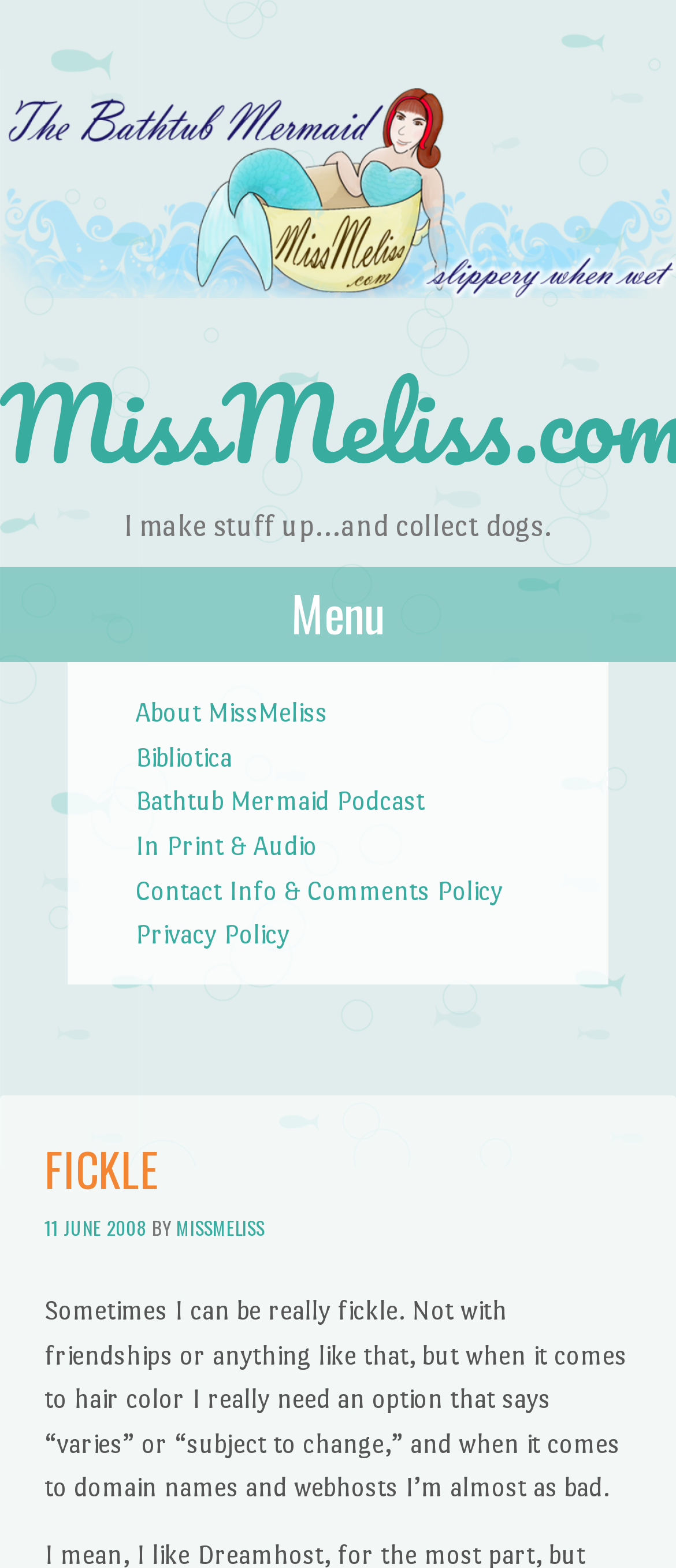Can you determine the bounding box coordinates of the area that needs to be clicked to fulfill the following instruction: "go to MissMeliss.com homepage"?

[0.0, 0.203, 1.0, 0.222]